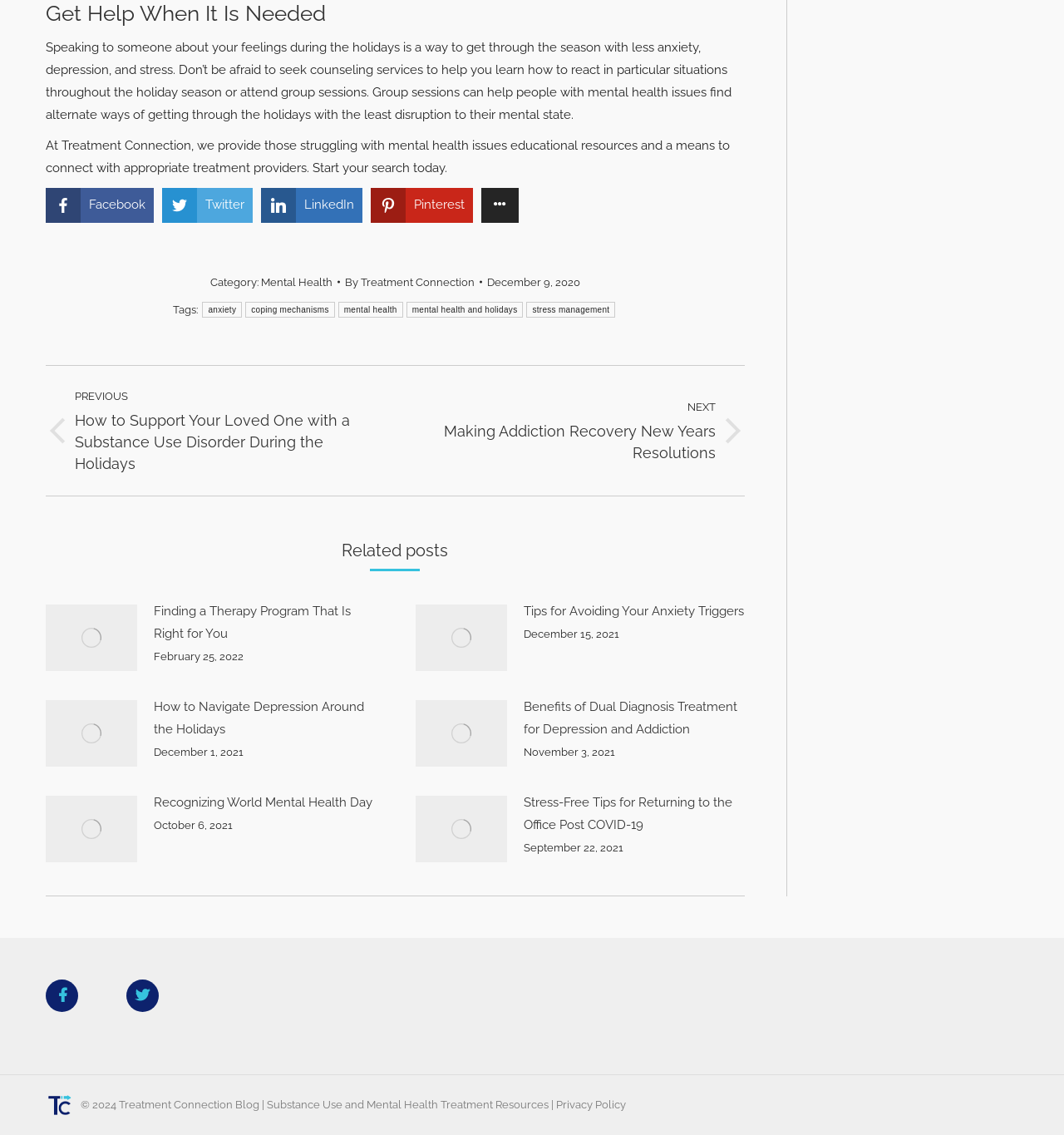Specify the bounding box coordinates of the area to click in order to follow the given instruction: "Check the category of the current post."

[0.198, 0.243, 0.245, 0.254]